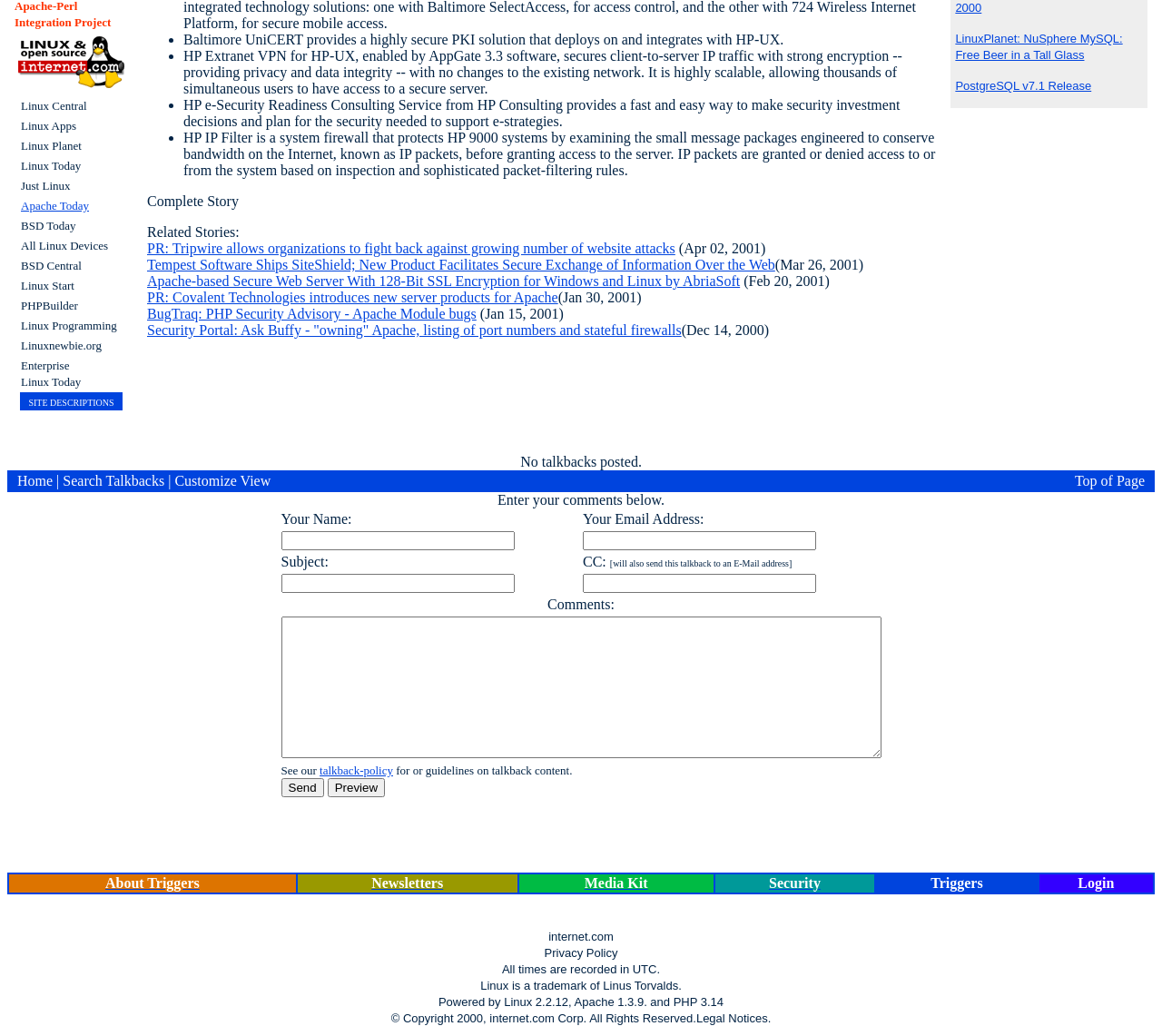Using the webpage screenshot, find the UI element described by Enter your comments below.. Provide the bounding box coordinates in the format (top-left x, top-left y, bottom-right x, bottom-right y), ensuring all values are floating point numbers between 0 and 1.

[0.006, 0.475, 0.994, 0.491]